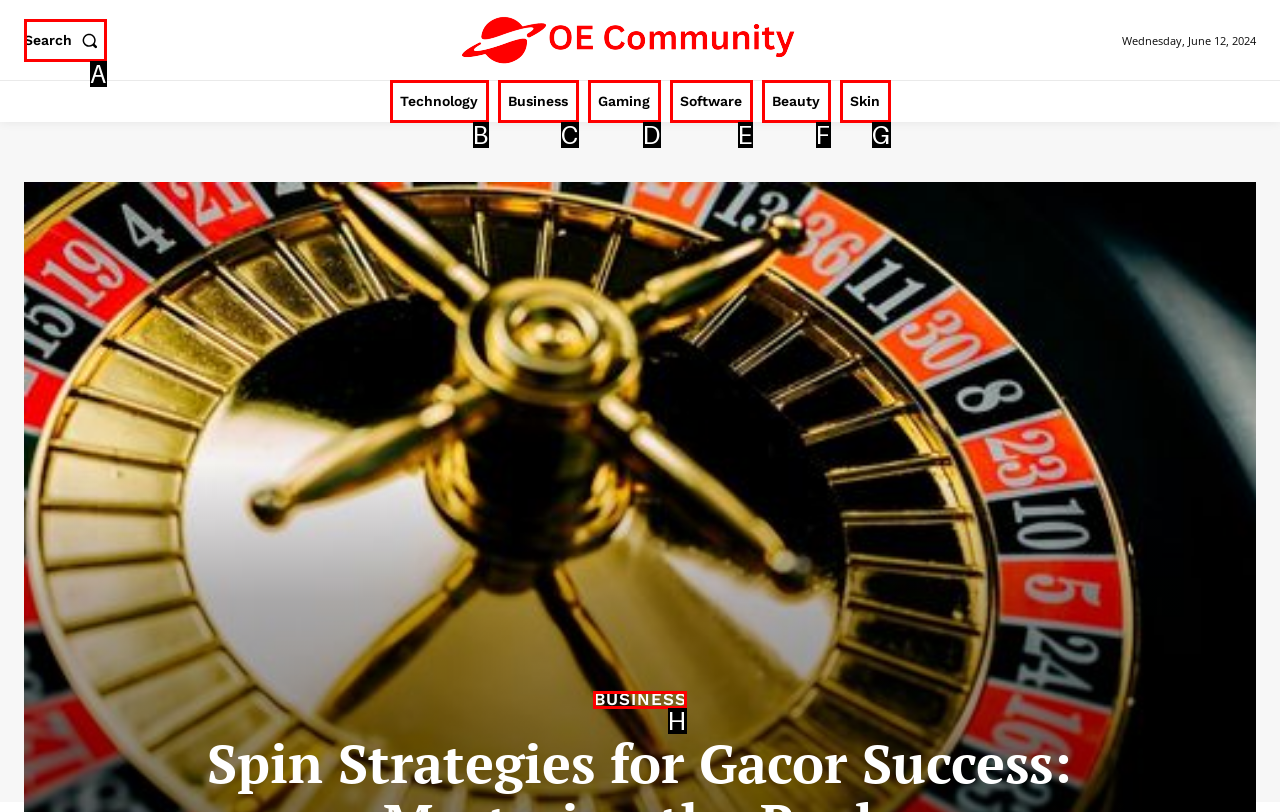Identify the HTML element to click to fulfill this task: Try AI integration for free
Answer with the letter from the given choices.

None